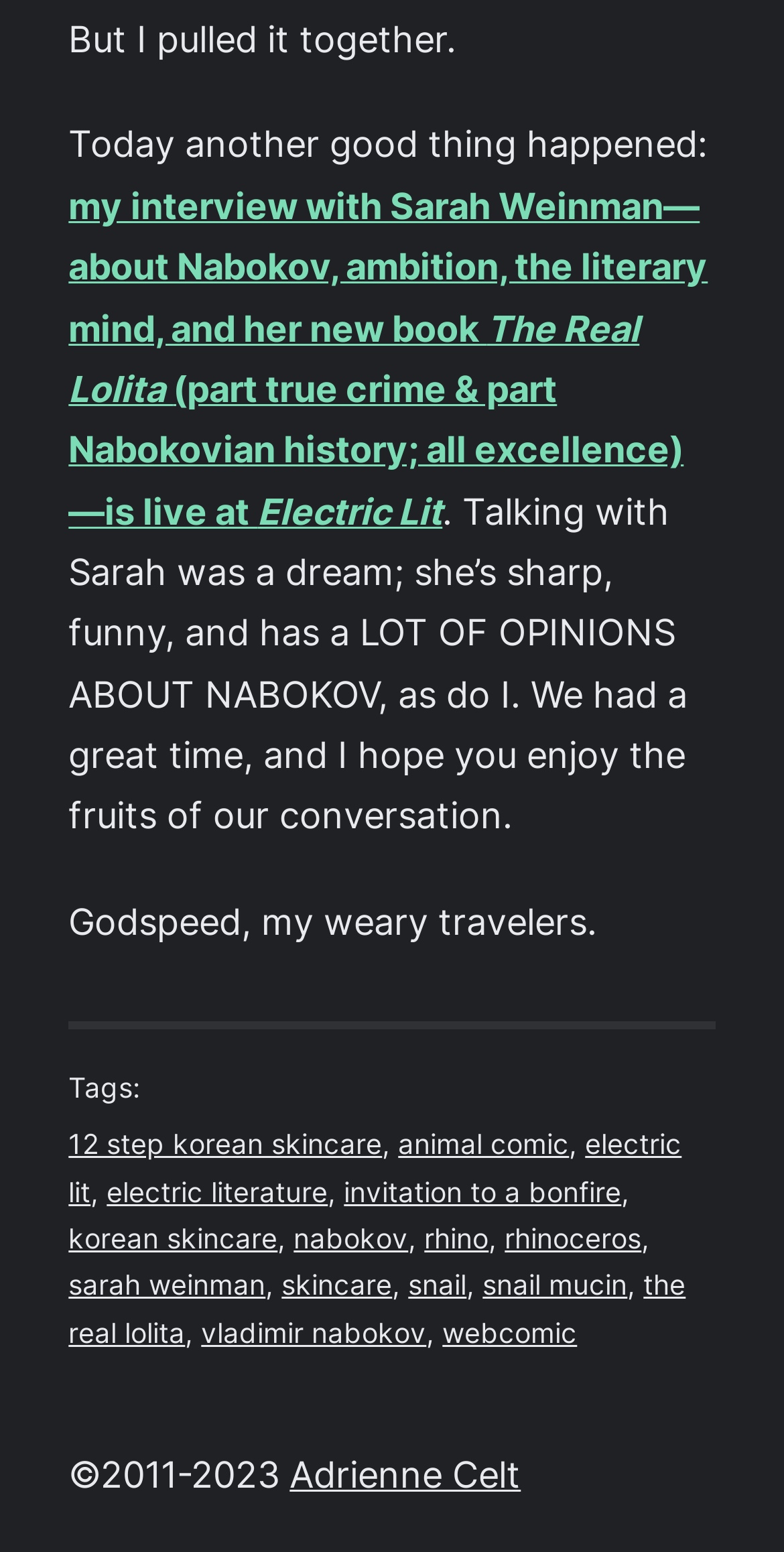Calculate the bounding box coordinates of the UI element given the description: "rhinoceros".

[0.644, 0.788, 0.818, 0.808]